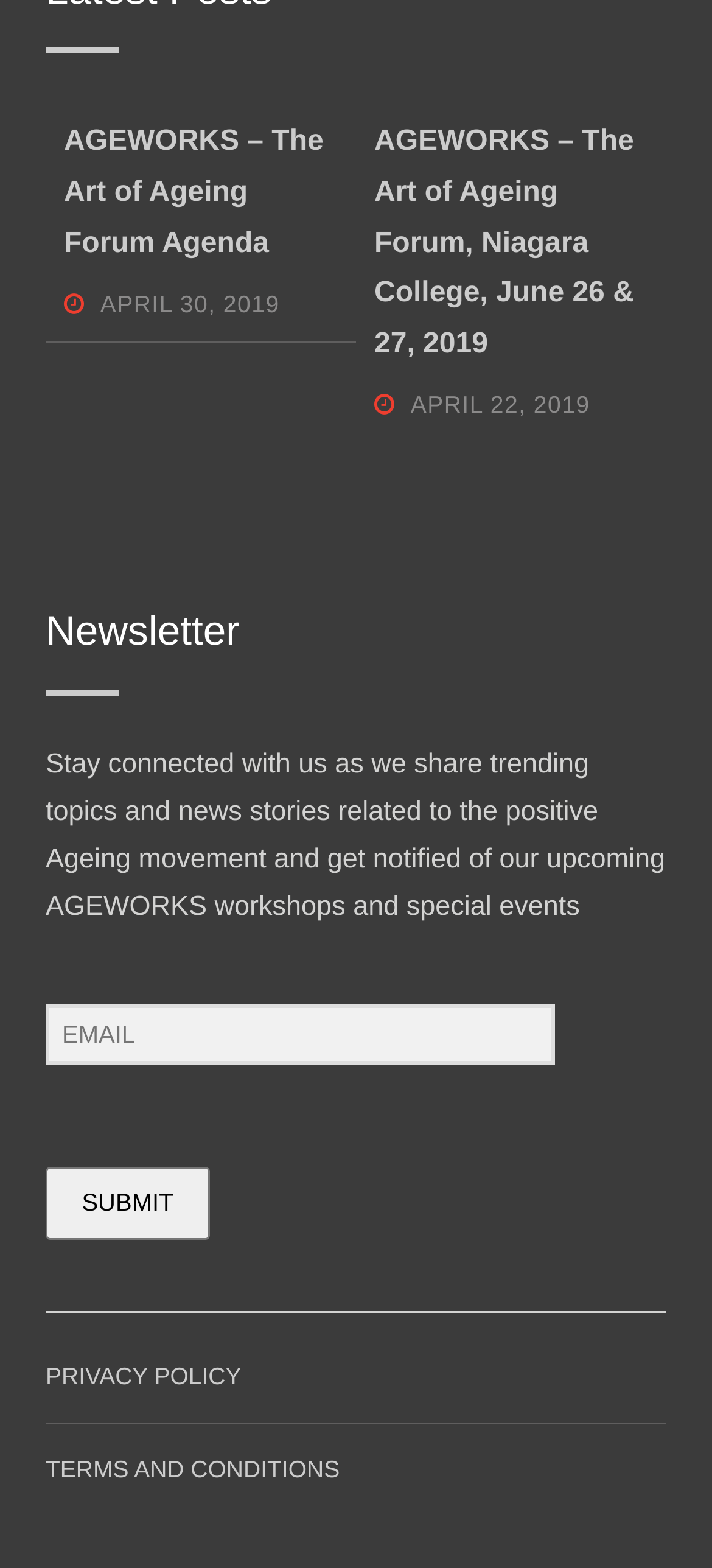What is the purpose of the textbox?
Using the image, respond with a single word or phrase.

To stay connected with AGEWORKS